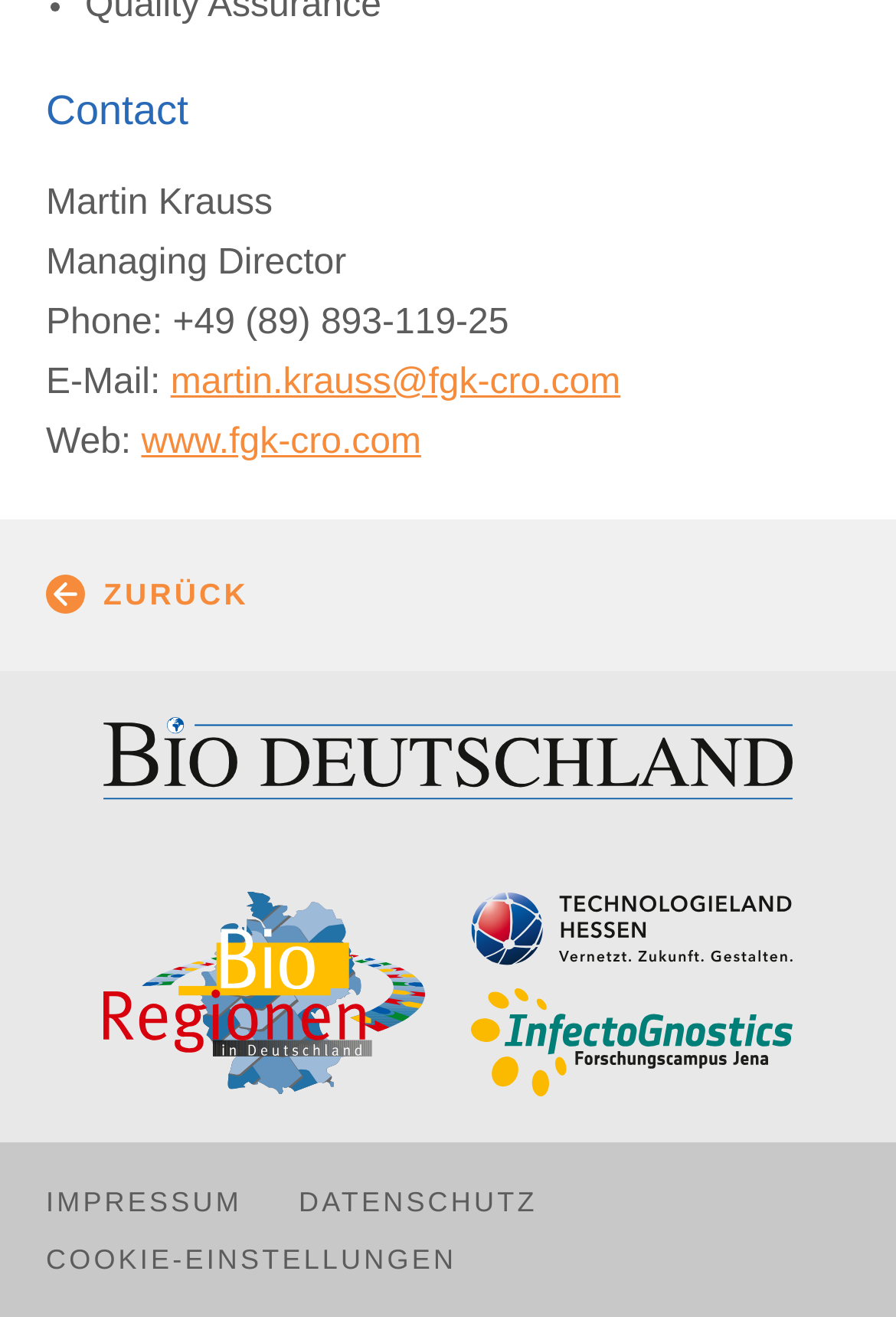Kindly determine the bounding box coordinates for the clickable area to achieve the given instruction: "learn more about BIO Deutschland".

[0.115, 0.561, 0.885, 0.59]